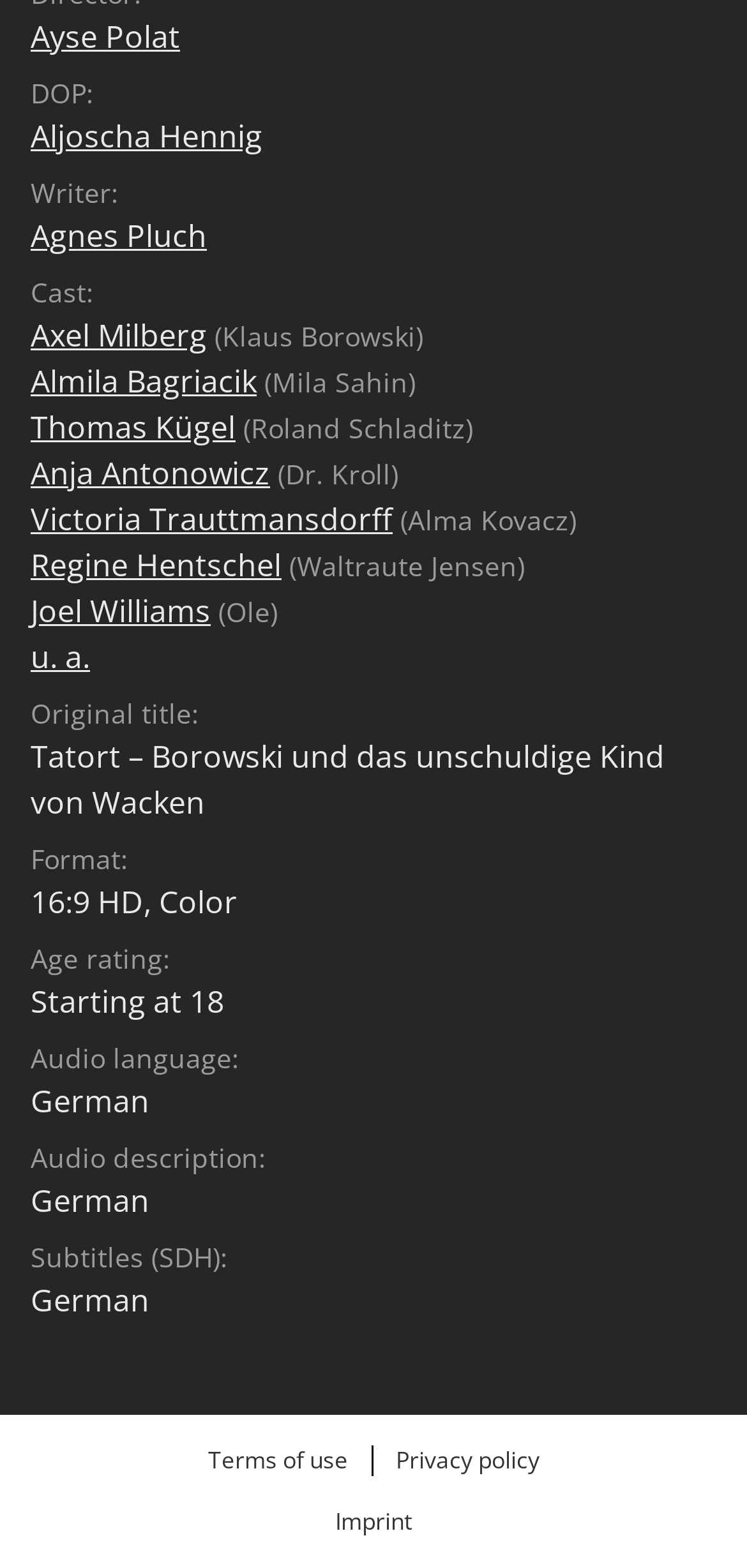Find the bounding box coordinates for the area you need to click to carry out the instruction: "Check privacy policy". The coordinates should be four float numbers between 0 and 1, indicated as [left, top, right, bottom].

[0.509, 0.912, 0.742, 0.951]